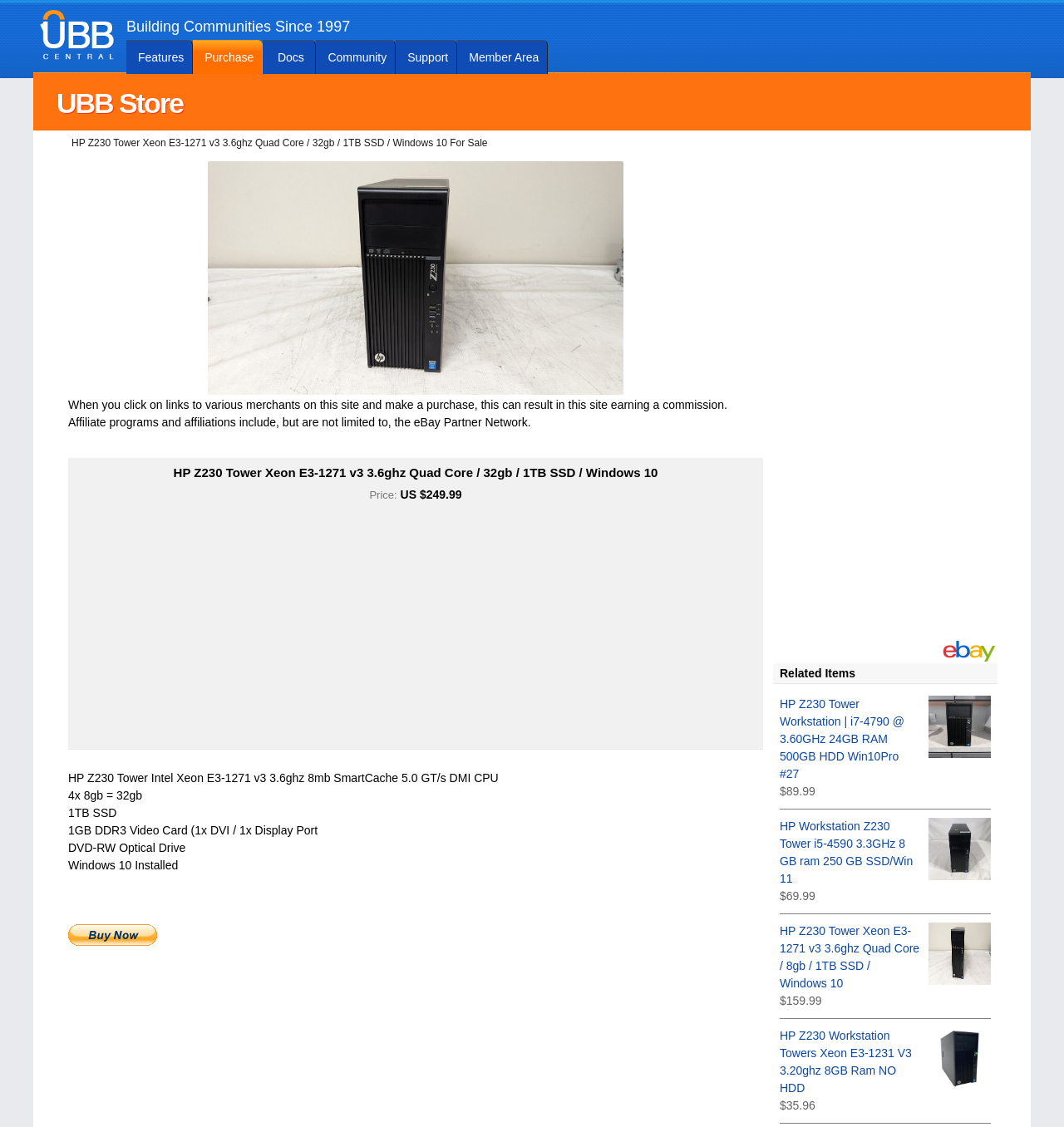Please identify the coordinates of the bounding box for the clickable region that will accomplish this instruction: "Toggle search bar".

None